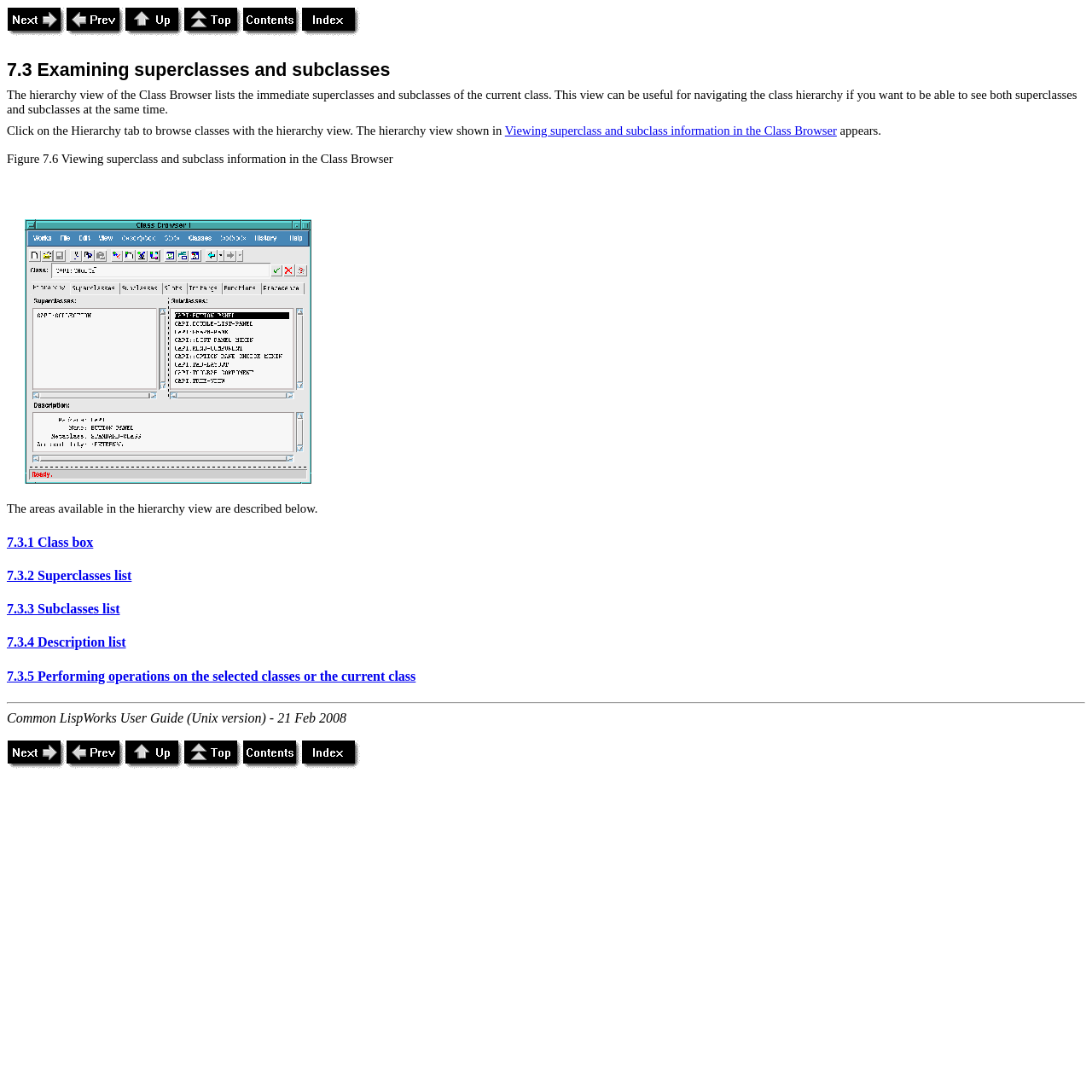Can you show the bounding box coordinates of the region to click on to complete the task described in the instruction: "Go to the 'Contents' page"?

[0.222, 0.022, 0.276, 0.035]